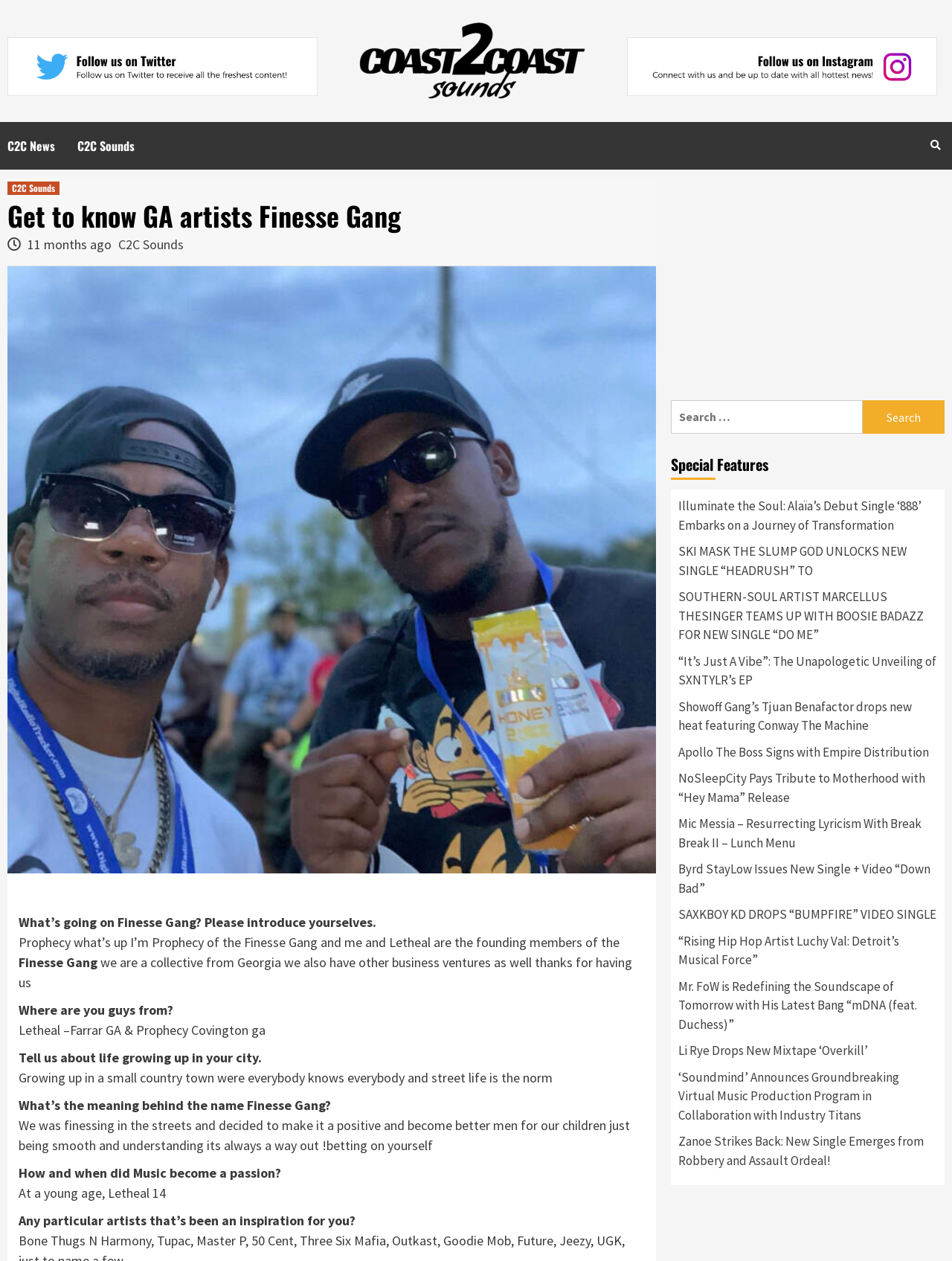Determine the bounding box coordinates in the format (top-left x, top-left y, bottom-right x, bottom-right y). Ensure all values are floating point numbers between 0 and 1. Identify the bounding box of the UI element described by: C2C Sounds

[0.008, 0.144, 0.062, 0.155]